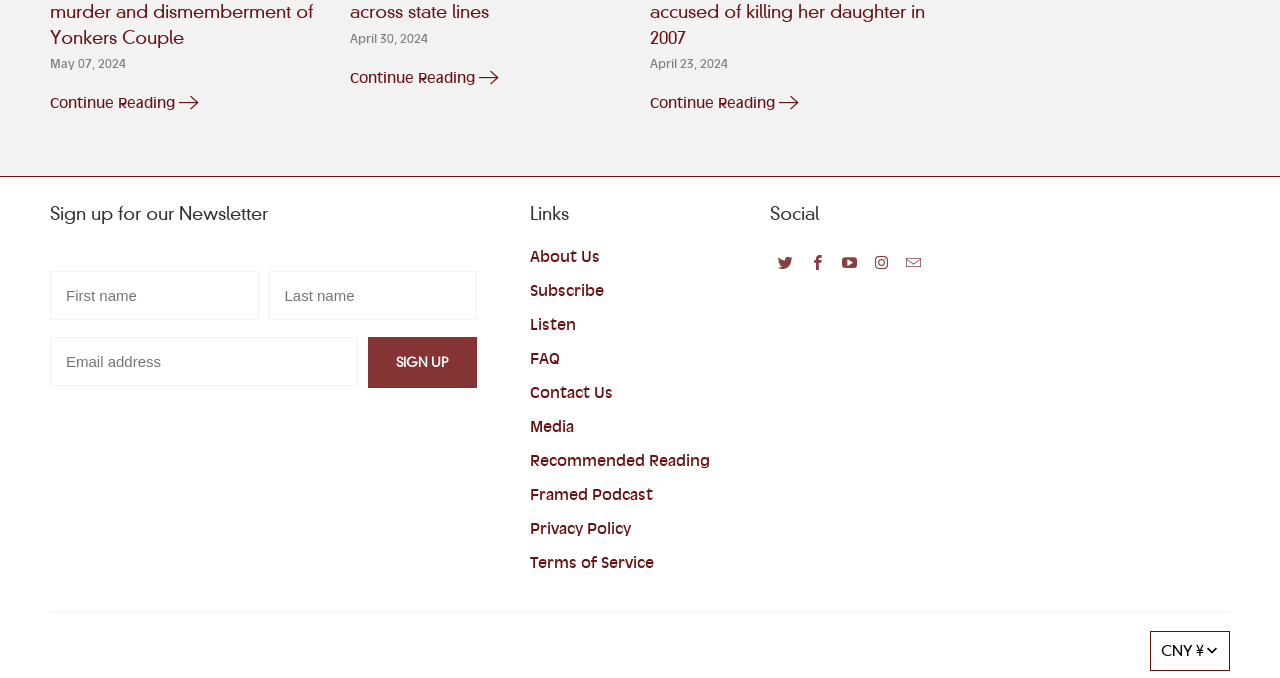Use a single word or phrase to answer the question: 
What is the button text in the newsletter sign-up form?

Sign Up